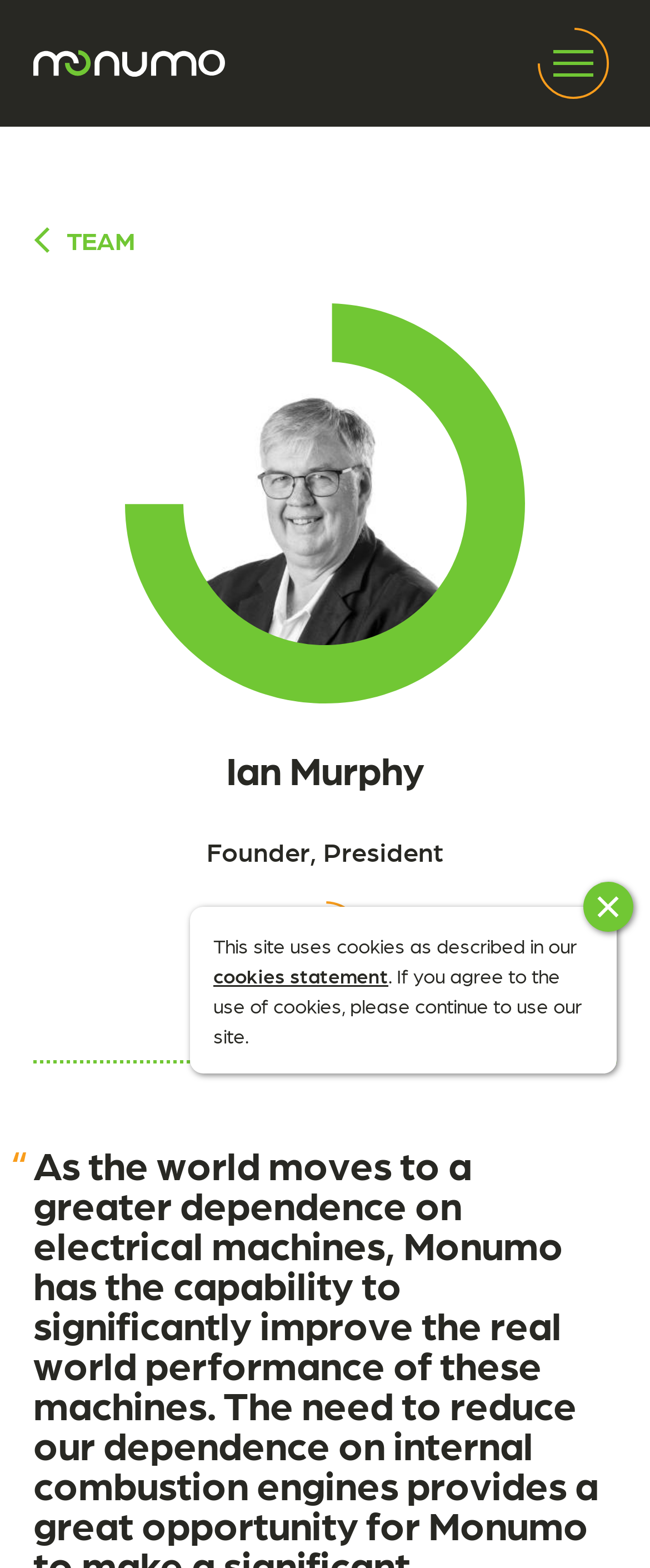Based on the image, please respond to the question with as much detail as possible:
What is the name of the website?

The webpage's root element has a link element with the text 'Monumo', which is likely the name of the website.